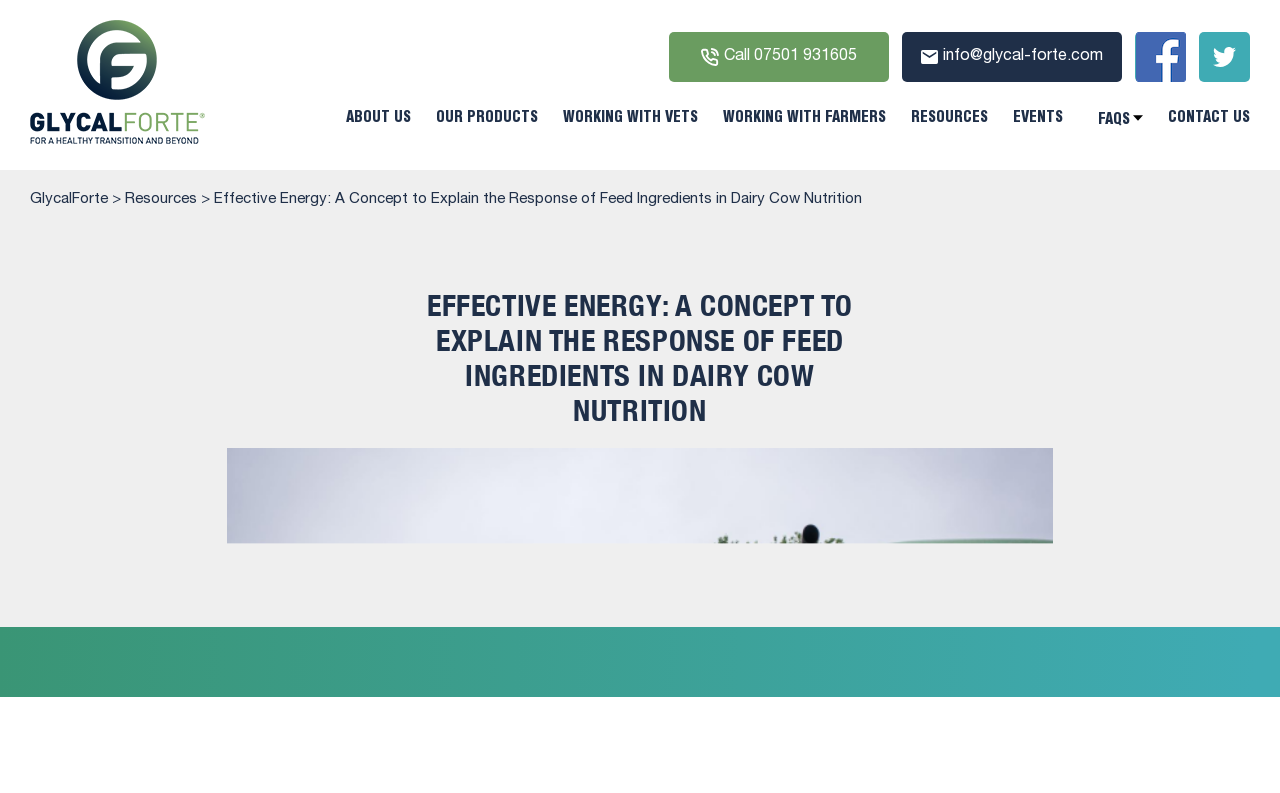Extract the main headline from the webpage and generate its text.

EFFECTIVE ENERGY: A CONCEPT TO EXPLAIN THE RESPONSE OF FEED INGREDIENTS IN DAIRY COW NUTRITION